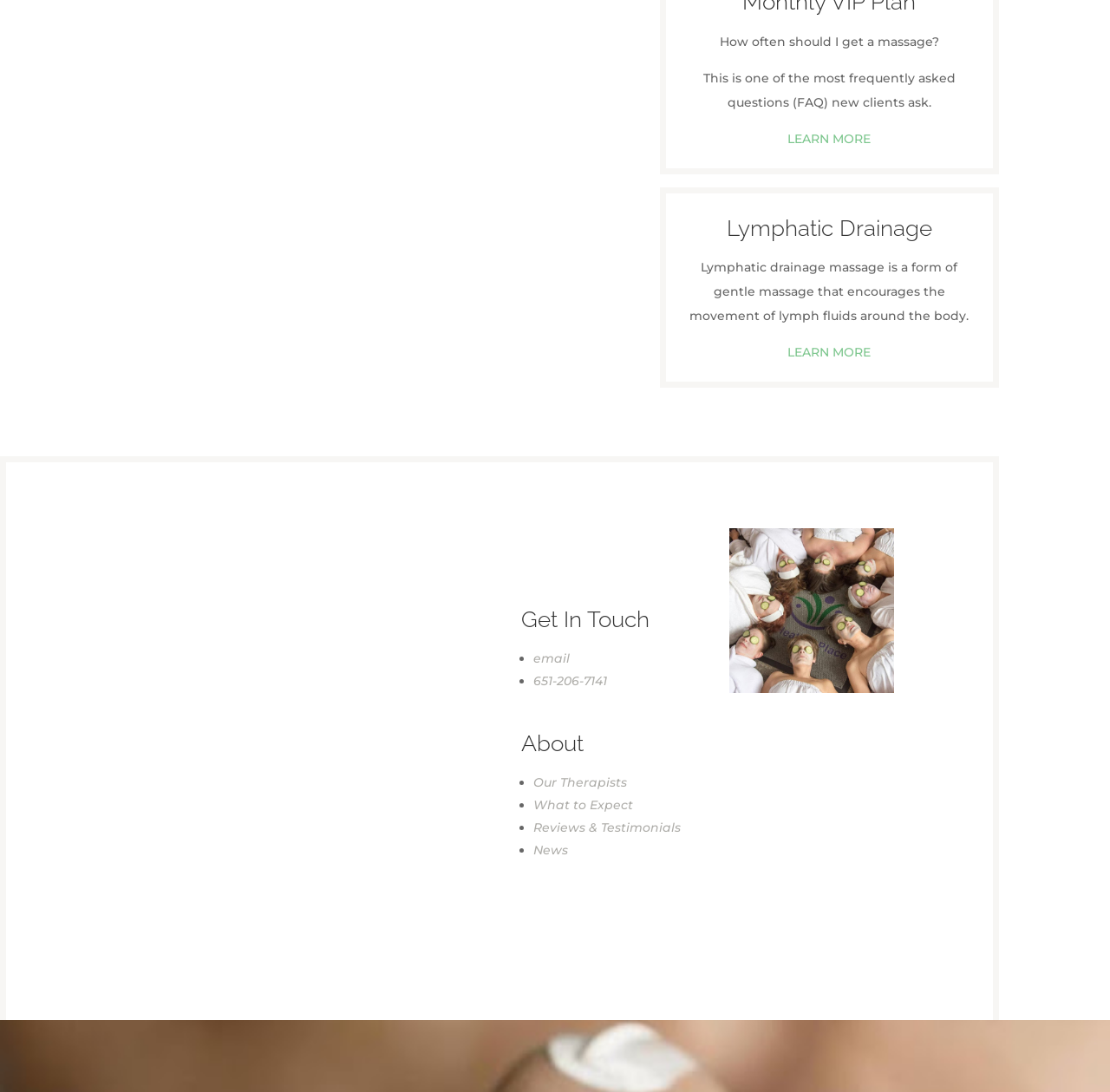Answer the following query concisely with a single word or phrase:
What is the purpose of the 'LEARN MORE' links?

To provide more information